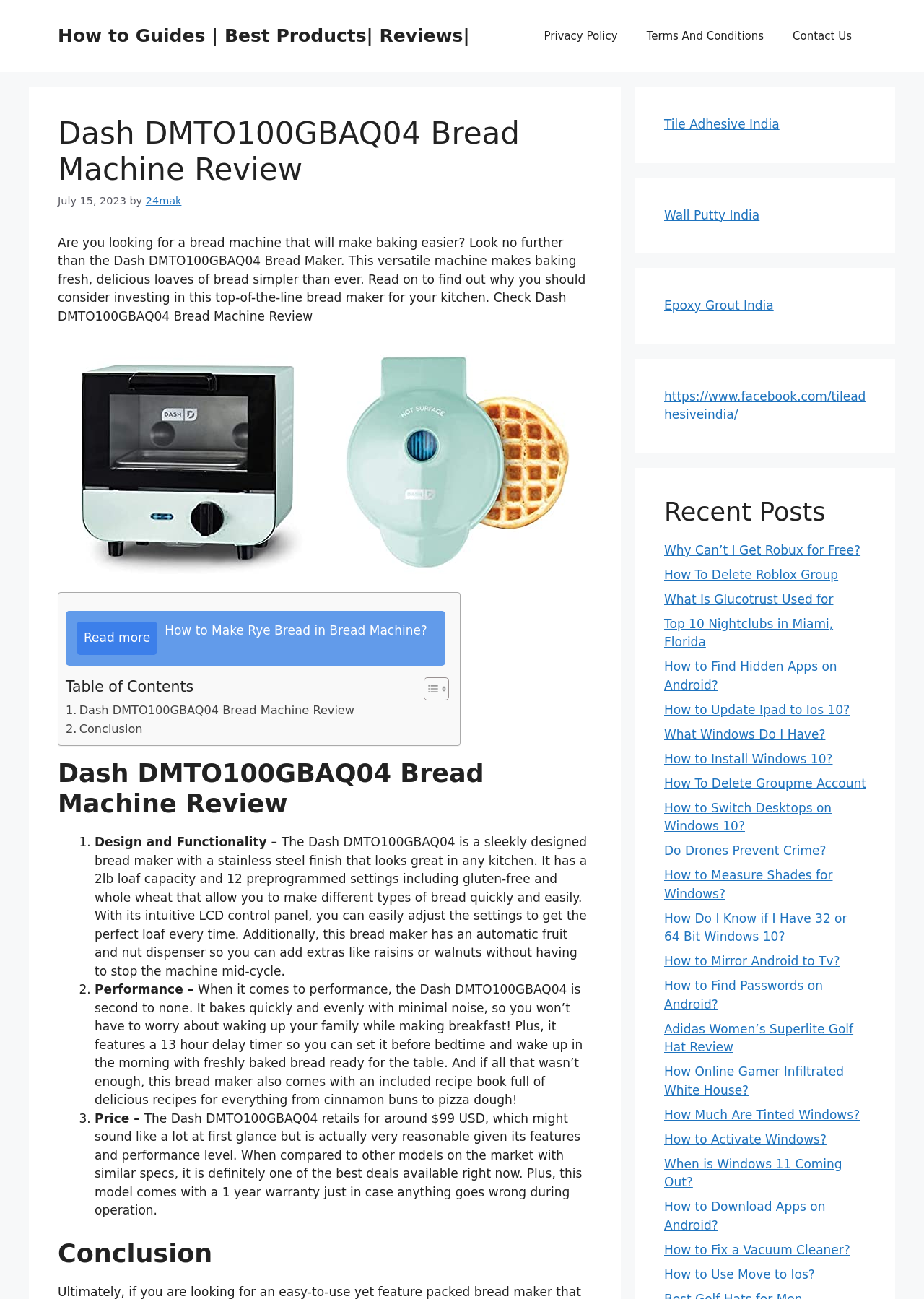Generate the text of the webpage's primary heading.

Dash DMTO100GBAQ04 Bread Machine Review